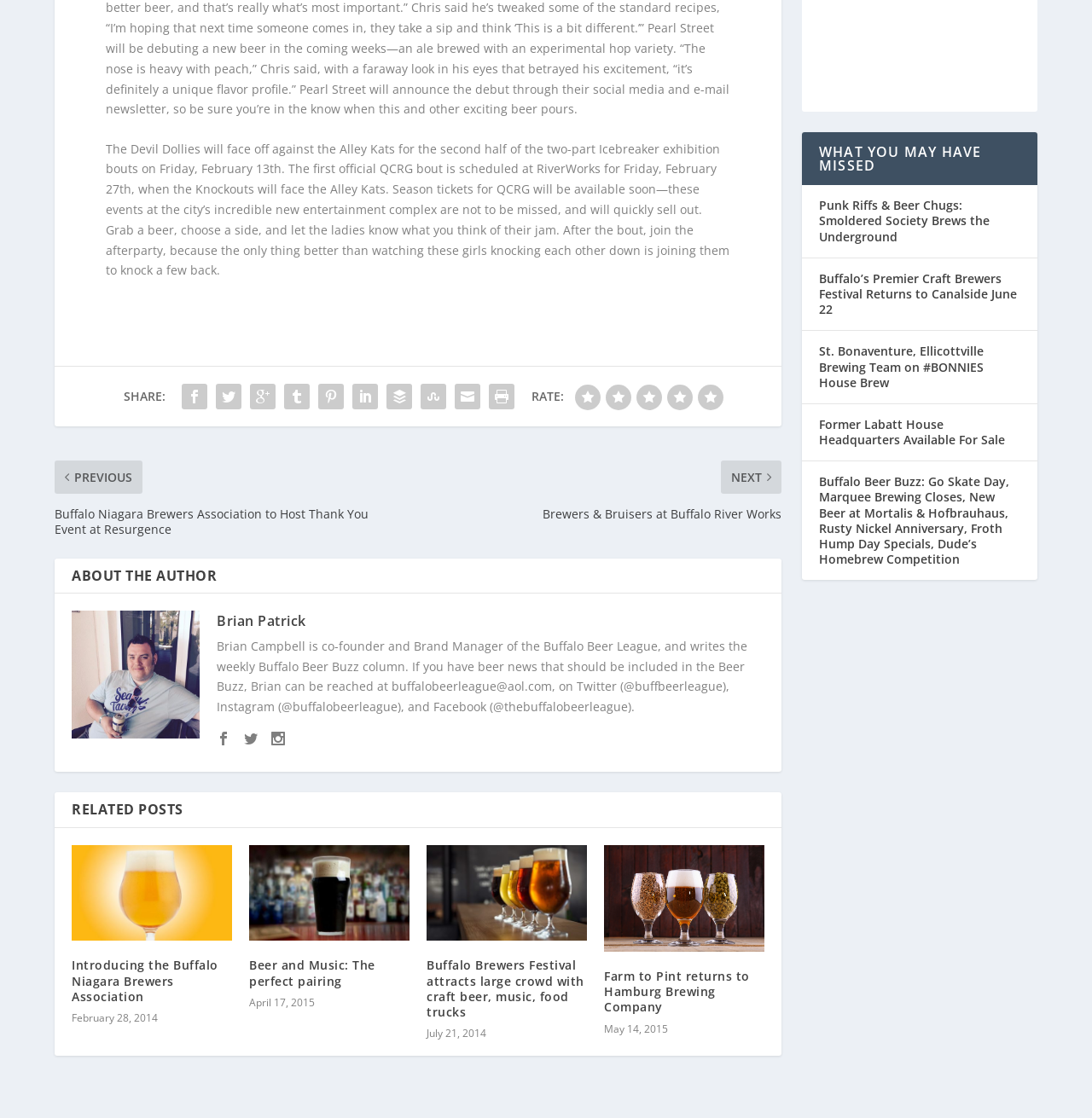Please find the bounding box coordinates of the element that you should click to achieve the following instruction: "Enter your name in the 'Name' field". The coordinates should be presented as four float numbers between 0 and 1: [left, top, right, bottom].

None